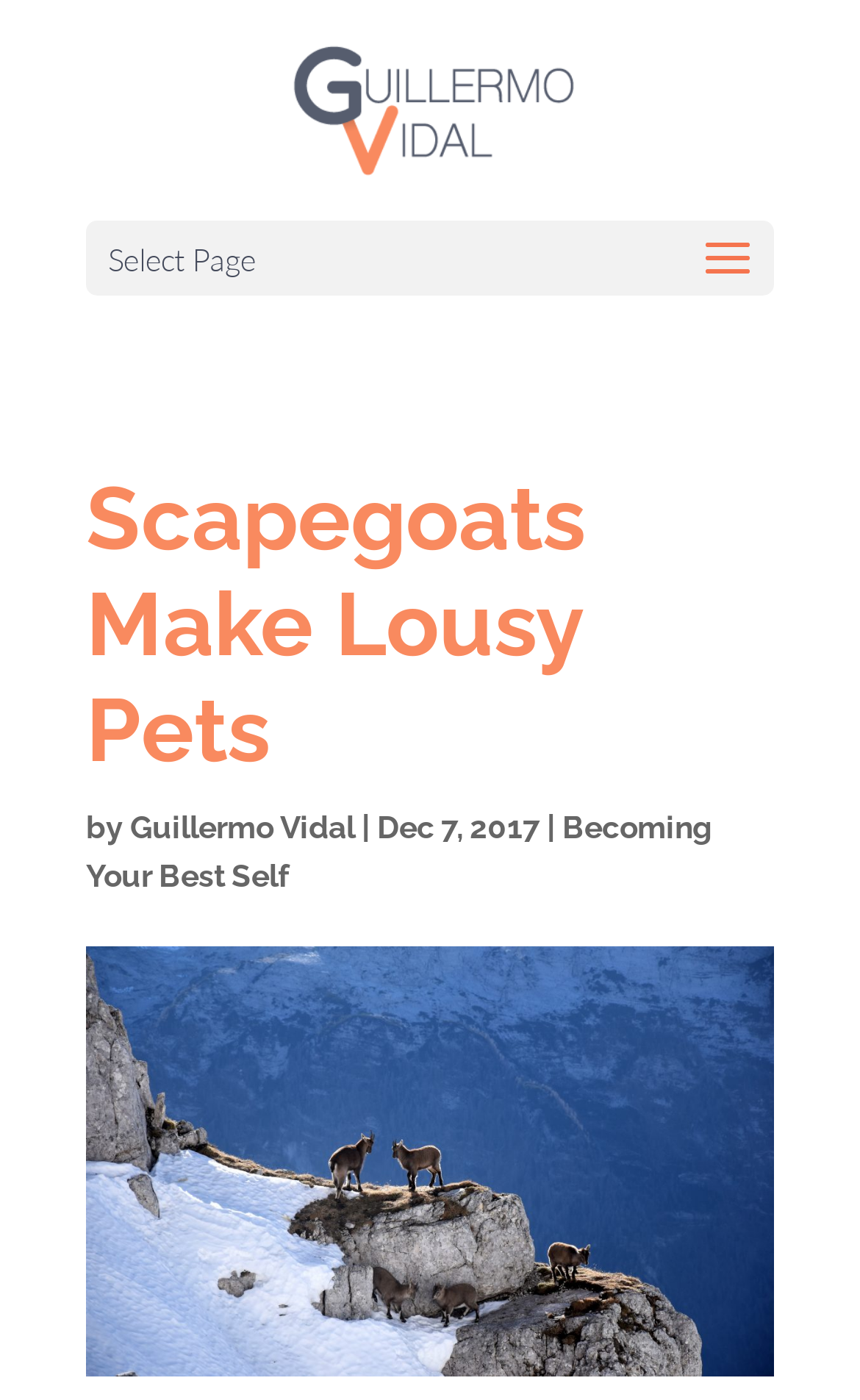Answer the question below using just one word or a short phrase: 
What is the date of the article?

Dec 7, 2017